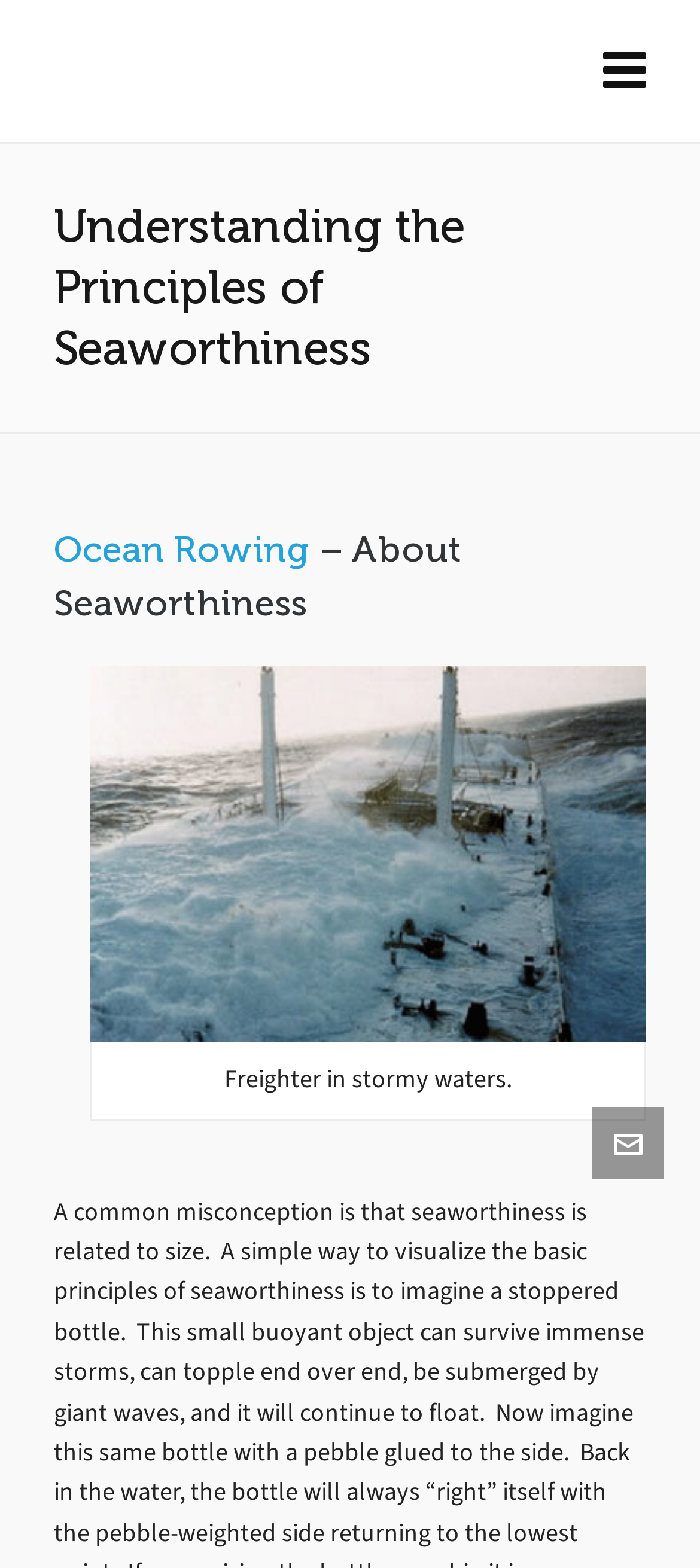Provide the bounding box coordinates for the specified HTML element described in this description: "aria-label="Navigation"". The coordinates should be four float numbers ranging from 0 to 1, in the format [left, top, right, bottom].

[0.862, 0.0, 0.923, 0.092]